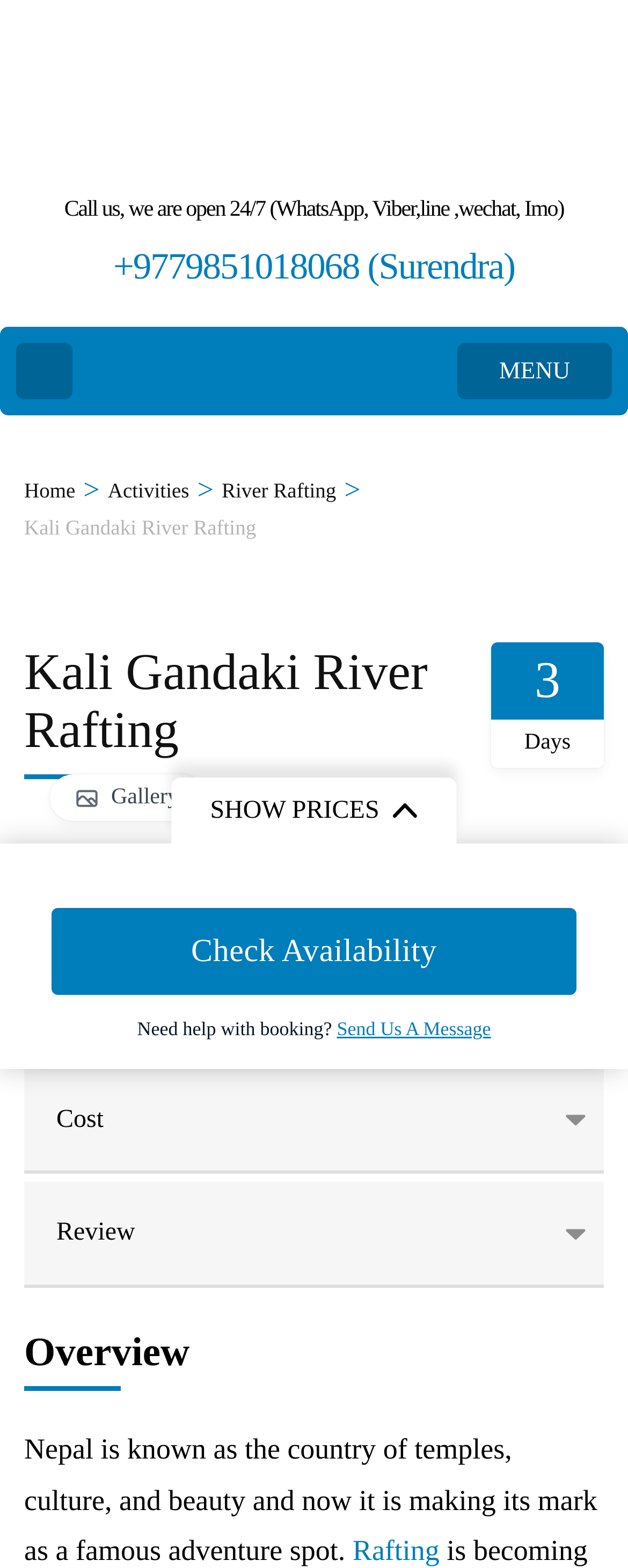What is the purpose of the 'Check Availability' button?
Please use the image to provide an in-depth answer to the question.

I inferred the purpose of the button by its location and text. The button is located below the cost information and has the text 'Check Availability', suggesting that it is used to check if the activity is available at a given time.